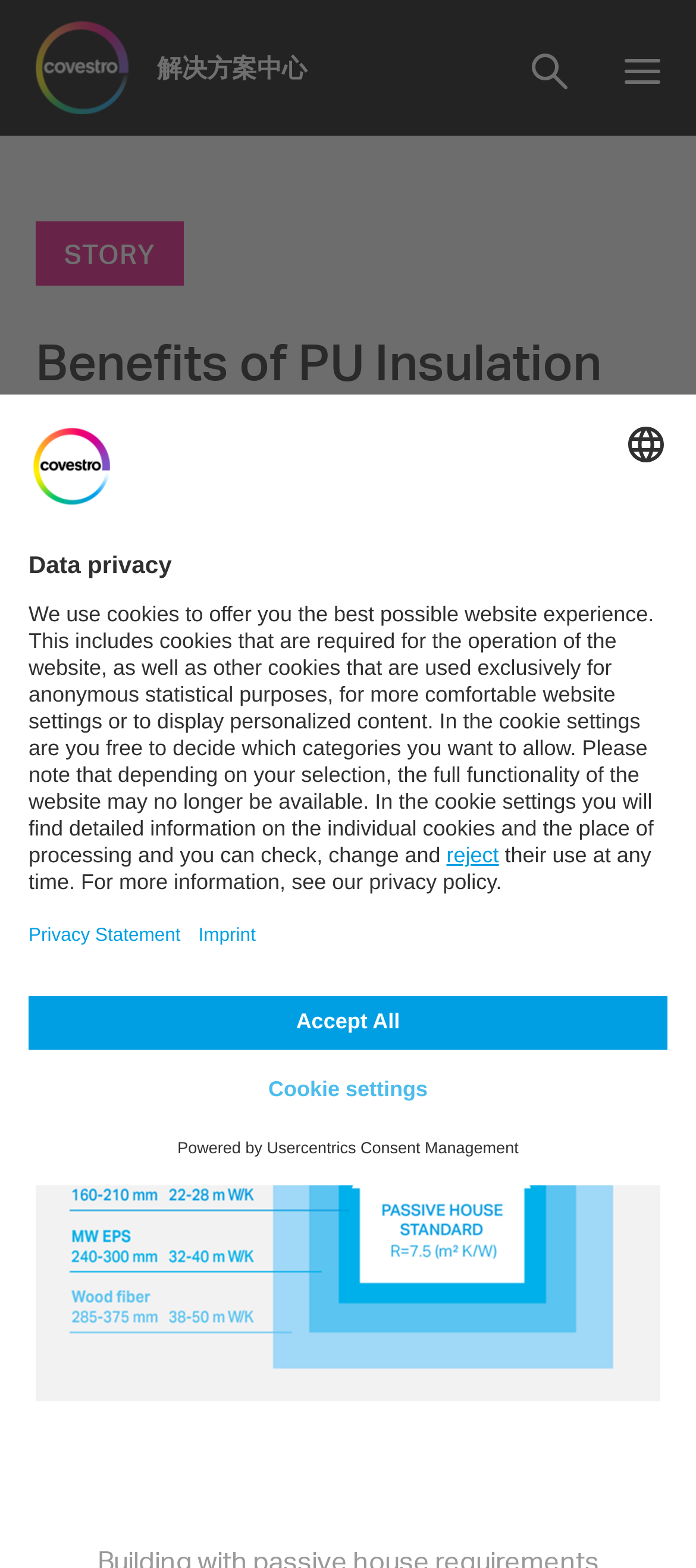What is the name of the consent management platform?
Based on the screenshot, respond with a single word or phrase.

Usercentrics Consent Management